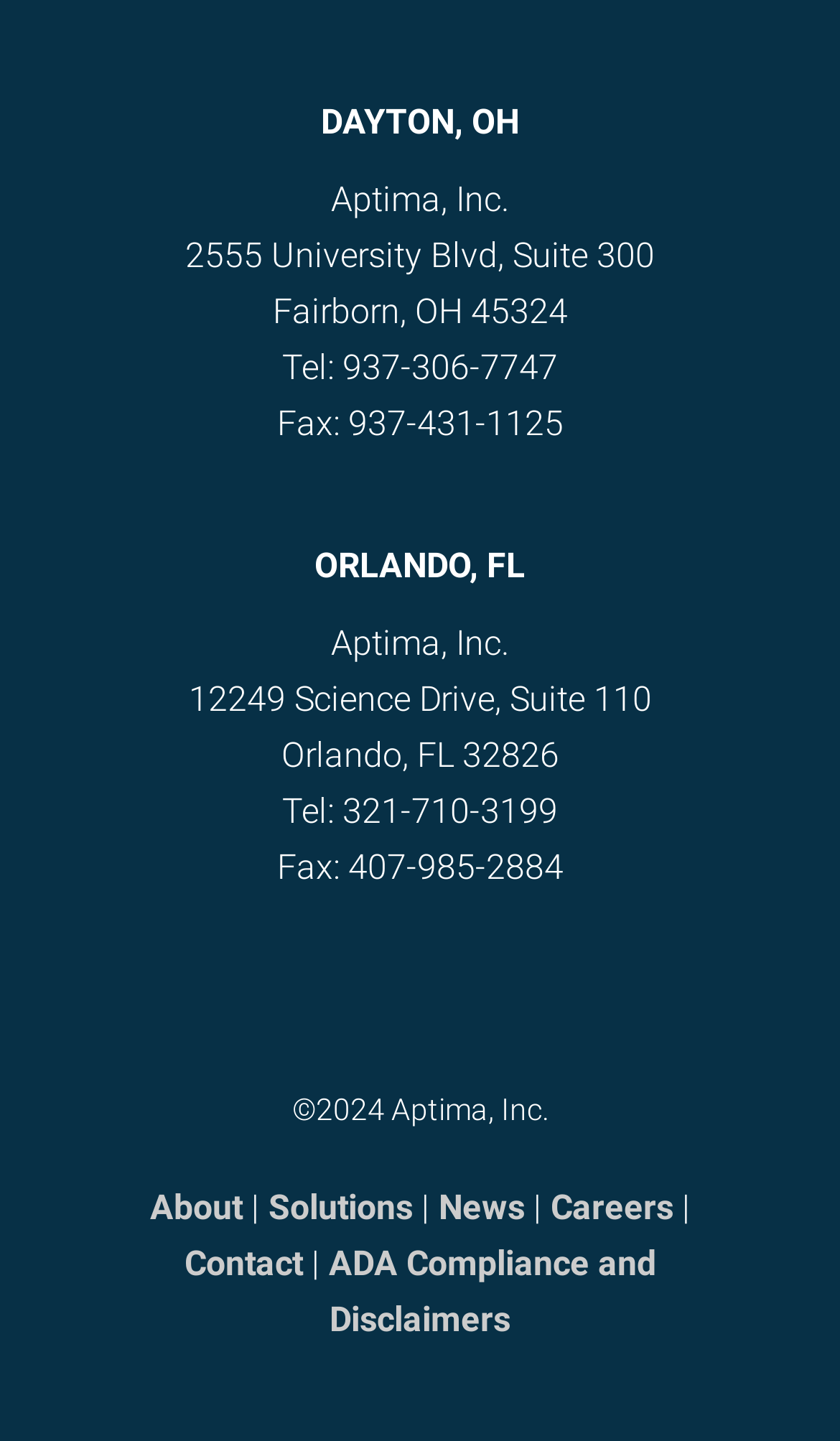What is the fax number for the Orlando location?
Kindly give a detailed and elaborate answer to the question.

The fax number for the Orlando location is mentioned in the contact information section for that location. It is '407-985-2884'.